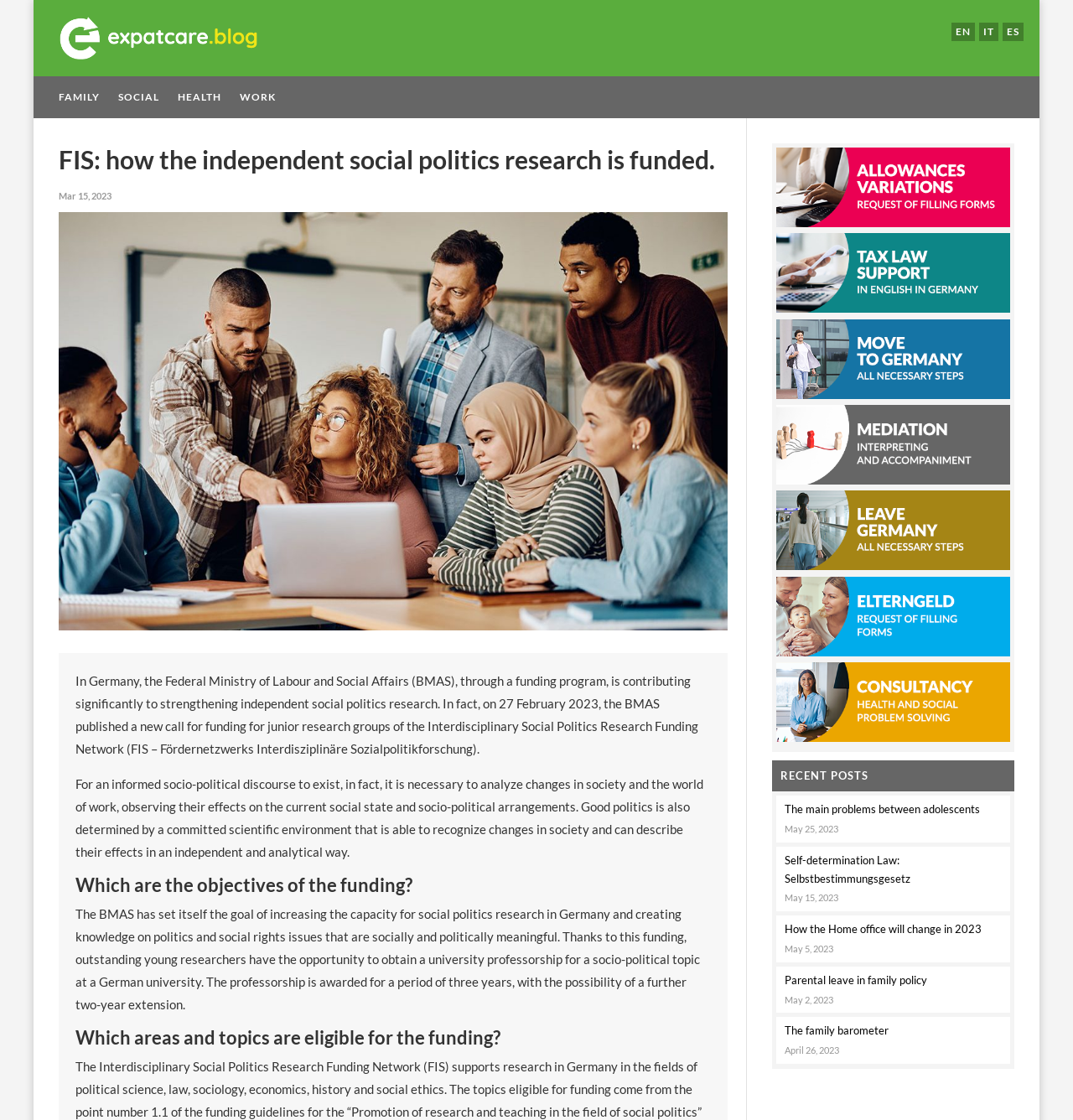Generate an in-depth caption that captures all aspects of the webpage.

The webpage appears to be a blog or news site focused on social politics research, specifically in Germany. At the top left, there is a logo image and a link to the homepage. To the right of the logo, there are language options in English, Italian, and Spanish. 

Below the logo, there are four main navigation links: "FAMILY", "SOCIAL", "HEALTH", and "WORK". These links are positioned horizontally and are likely the main categories of the website.

The main content of the page is divided into sections. The first section has a heading "FIS: how the independent social politics research is funded." Below this heading, there is a date "Mar 15, 2023" and a paragraph of text describing the Federal Ministry of Labour and Social Affairs' funding program for independent social politics research.

The next section has a heading "Which are the objectives of the funding?" and describes the goals of the funding program, including increasing the capacity for social politics research in Germany and creating knowledge on politics and social rights issues.

The following section has a heading "Which areas and topics are eligible for the funding?" but the content is not provided.

To the right of the main content, there are several links to related topics, including "sussidi", "fiscale", "ARRIVATO", "mediazione", "PARTIRE", "elterngeld", and "consulenza". These links are positioned vertically and may be related to the main content.

At the bottom of the page, there is a section titled "RECENT POSTS" with several links to recent articles, including "The main problems between adolescents", "Self-determination Law: Selbstbestimmungsgesetz", "How the Home office will change in 2023", "Parental leave in family policy", and "The family barometer". Each article has a corresponding date, ranging from April 26, 2023, to May 25, 2023.